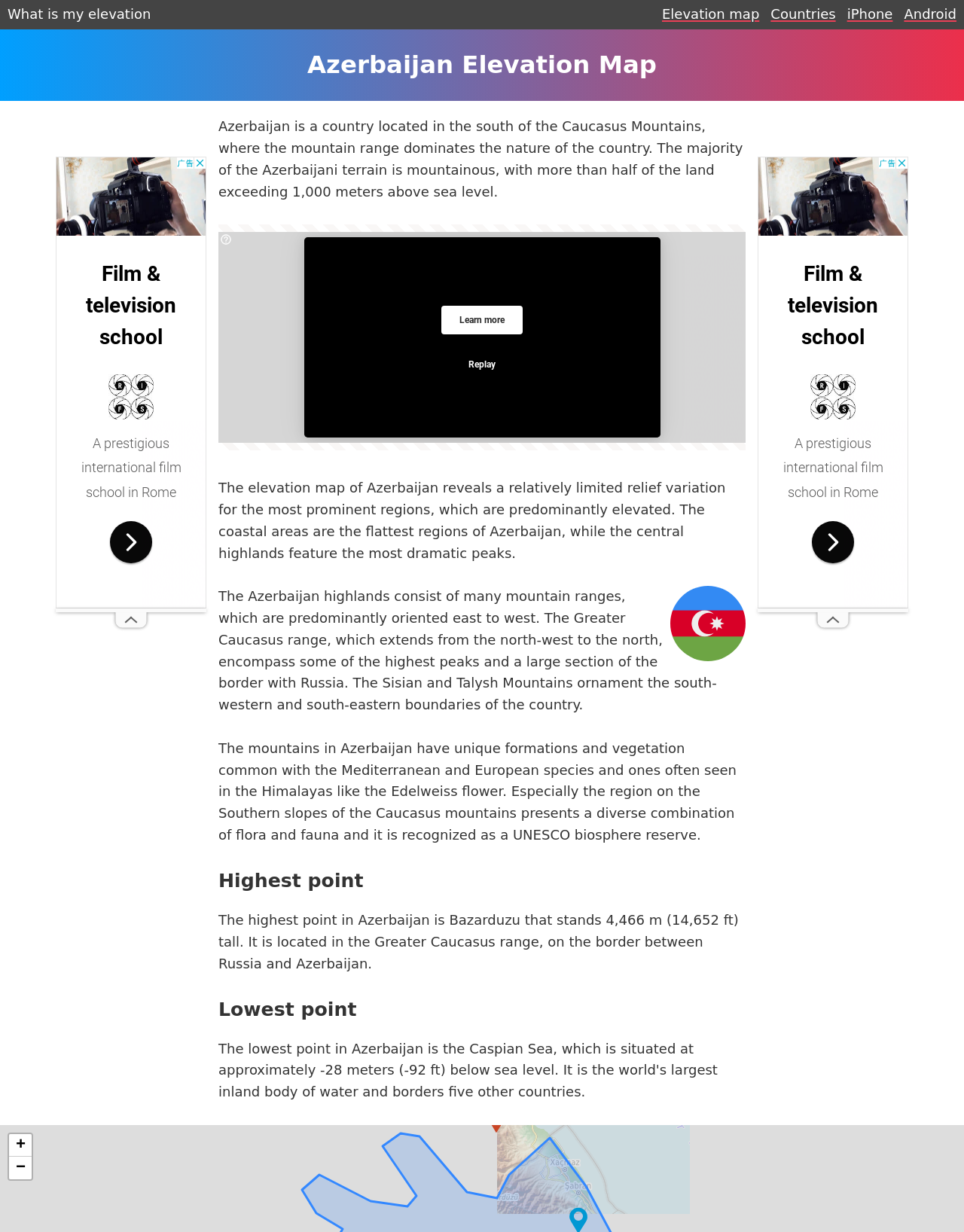Detail the various sections and features of the webpage.

The webpage is about Azerbaijan's topography and elevation map. At the top, there are five links: "What is my elevation", "Elevation map", "Countries", "iPhone", and "Android", aligned horizontally. Below these links, a heading "Azerbaijan Elevation Map" is centered. 

A paragraph of text follows, describing Azerbaijan as a country located in the south of the Caucasus Mountains, where the mountain range dominates the nature of the country. The majority of the Azerbaijani terrain is mountainous, with more than half of the land exceeding 1,000 meters above sea level. 

To the right of this text, there is an advertisement iframe. Below the text, another paragraph describes the elevation map of Azerbaijan, revealing a relatively limited relief variation for the most prominent regions, which are predominantly elevated. The coastal areas are the flattest regions of Azerbaijan, while the central highlands feature the most dramatic peaks.

An image of Azerbaijan is placed to the right of this text. Below the image, there are three paragraphs of text. The first paragraph describes the Azerbaijan highlands, consisting of many mountain ranges, which are predominantly oriented east to west. The second paragraph explains that the mountains in Azerbaijan have unique formations and vegetation common with the Mediterranean and European species and ones often seen in the Himalayas. The third paragraph mentions that the region on the Southern slopes of the Caucasus mountains presents a diverse combination of flora and fauna and is recognized as a UNESCO biosphere reserve.

A heading "Highest point" is followed by a paragraph stating that the highest point in Azerbaijan is Bazarduzu, standing 4,466 m (14,652 ft) tall, located in the Greater Caucasus range, on the border between Russia and Azerbaijan. 

Below this, a heading "Lowest point" is accompanied by three buttons: "Marker", "Zoom in", and "Zoom out". There are also two advertisements, one on the left and one on the right, each consisting of an iframe and an image.